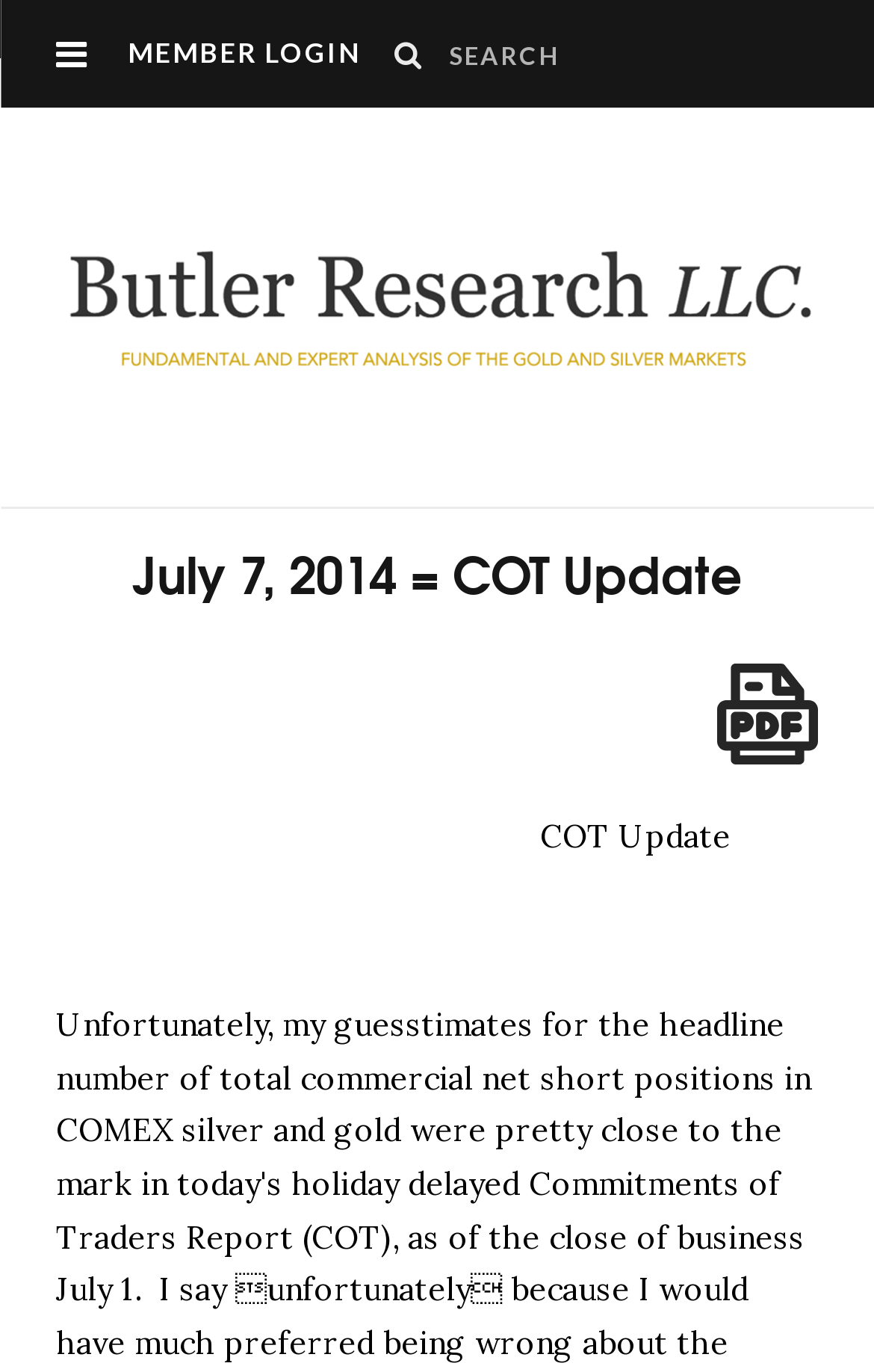Refer to the image and answer the question with as much detail as possible: What is the function of the 'Generate PDF' link?

I found a link with the text 'Generate PDF' and an accompanying image with the same text. This suggests that clicking on this link will generate a PDF file, likely related to the content on the current webpage.